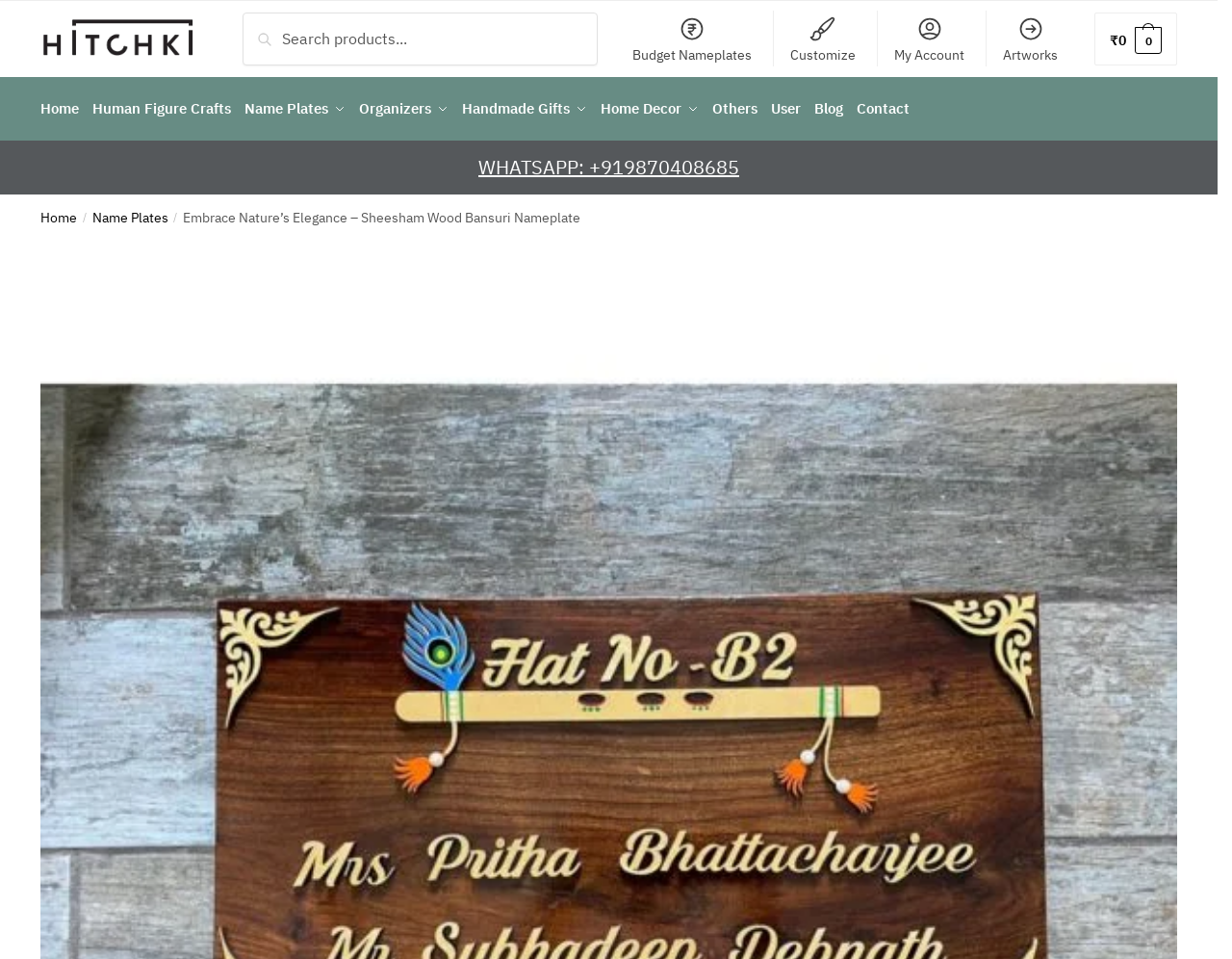Please find the bounding box coordinates of the element that needs to be clicked to perform the following instruction: "Contact us through WhatsApp". The bounding box coordinates should be four float numbers between 0 and 1, represented as [left, top, right, bottom].

[0.388, 0.155, 0.6, 0.183]